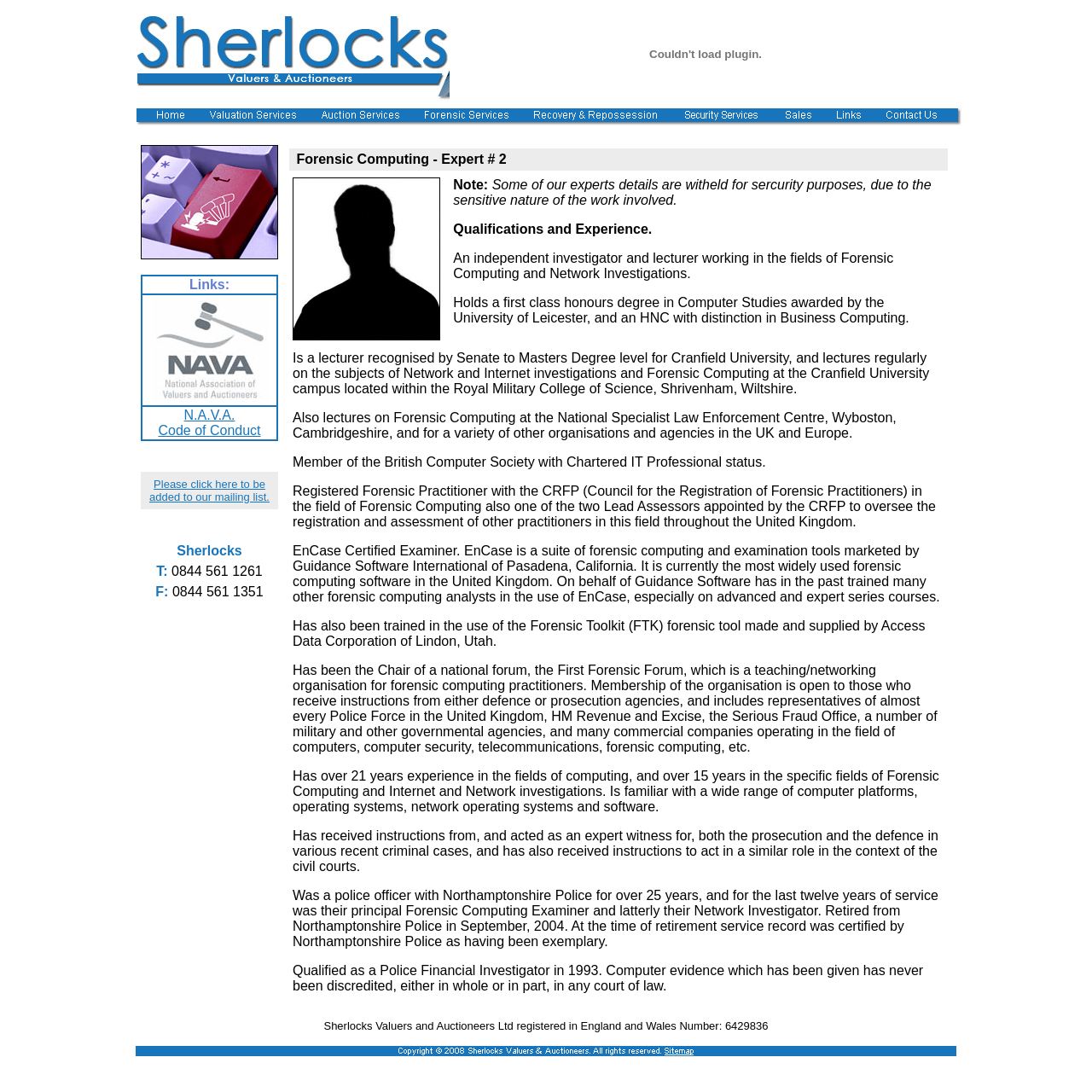Please identify the bounding box coordinates of the element's region that I should click in order to complete the following instruction: "click Please click here to be added to our mailing list.". The bounding box coordinates consist of four float numbers between 0 and 1, i.e., [left, top, right, bottom].

[0.137, 0.438, 0.247, 0.461]